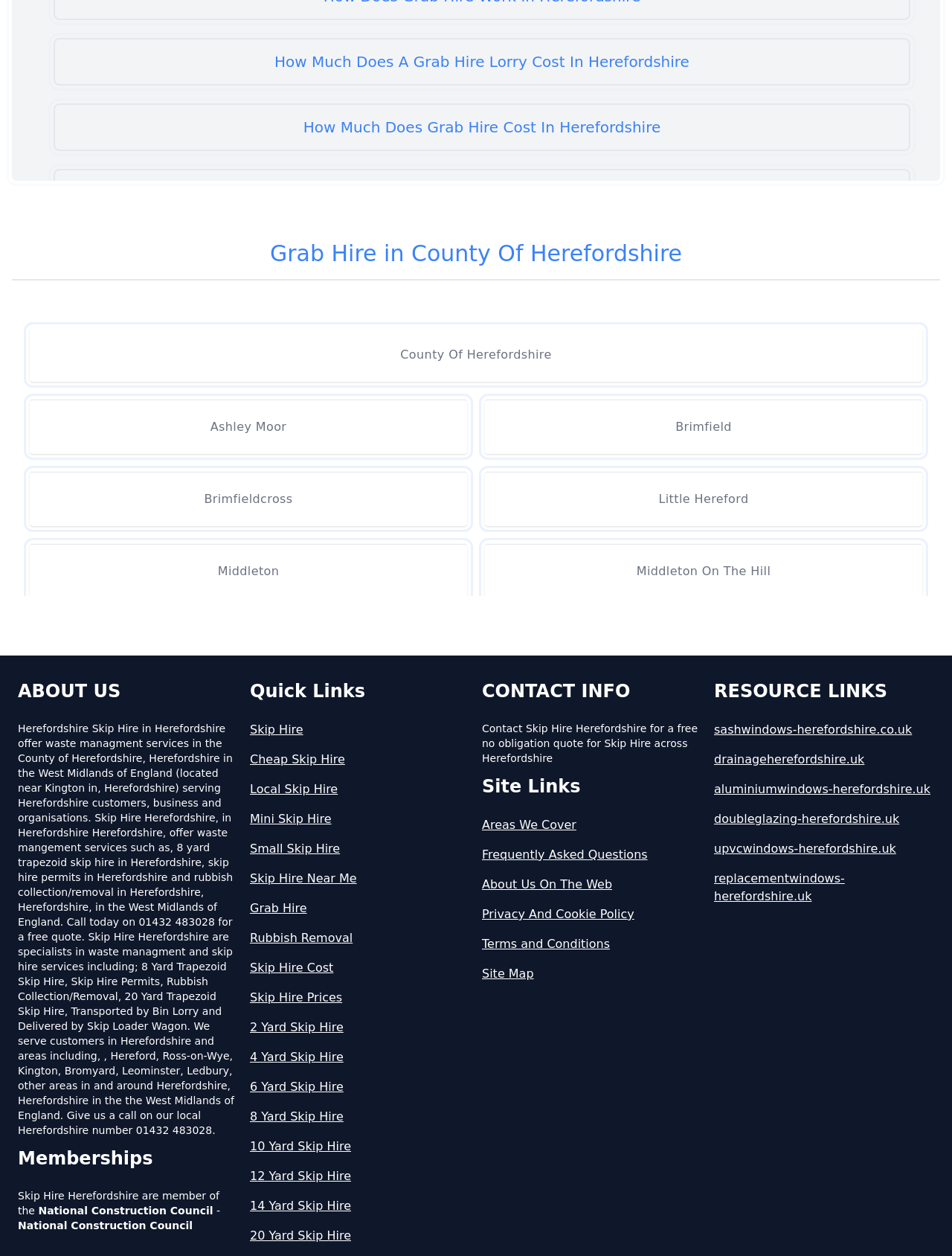Locate the coordinates of the bounding box for the clickable region that fulfills this instruction: "Click on 'Grab Hire in County Of Herefordshire'".

[0.012, 0.191, 0.988, 0.223]